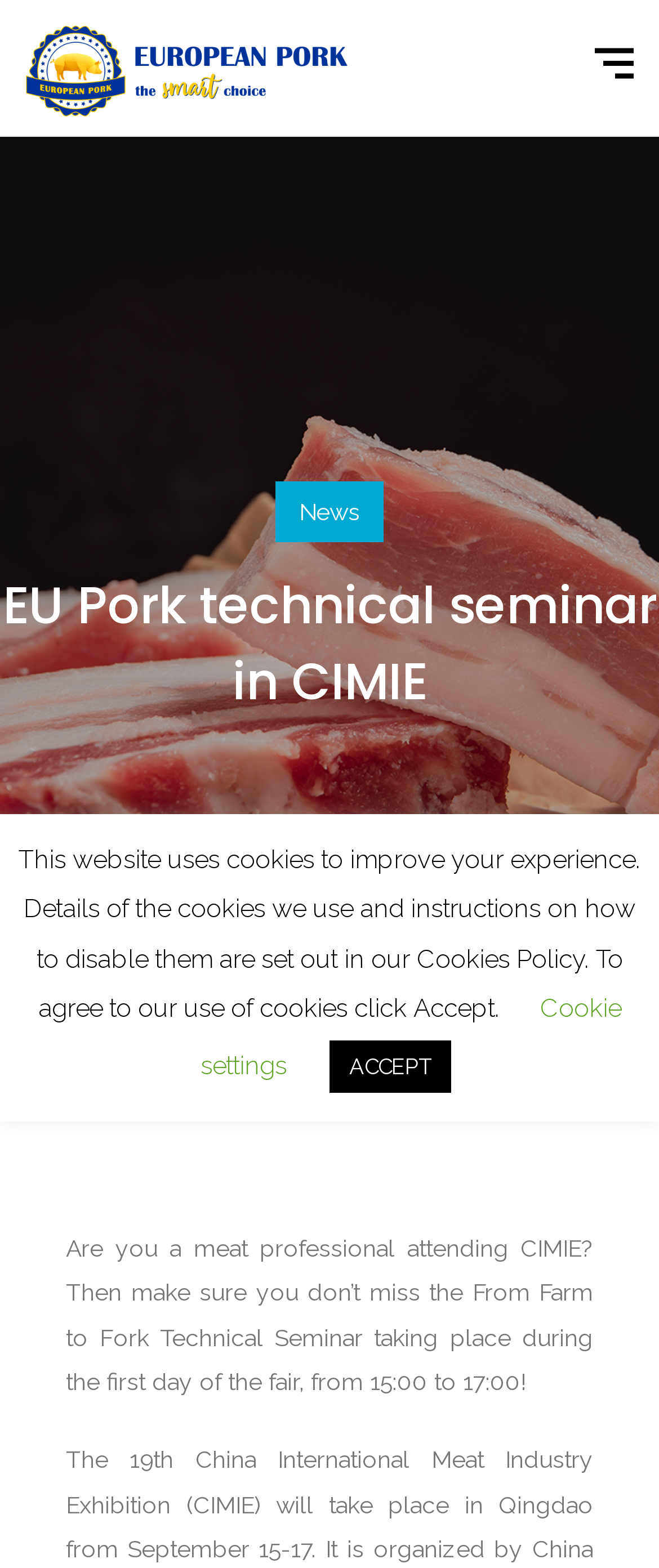What is the organization behind the website?
Give a comprehensive and detailed explanation for the question.

I found the answer by reading the link element with the text 'European Pork | European Pork, the Smart Choice' which suggests that the organization behind the website is European Pork.